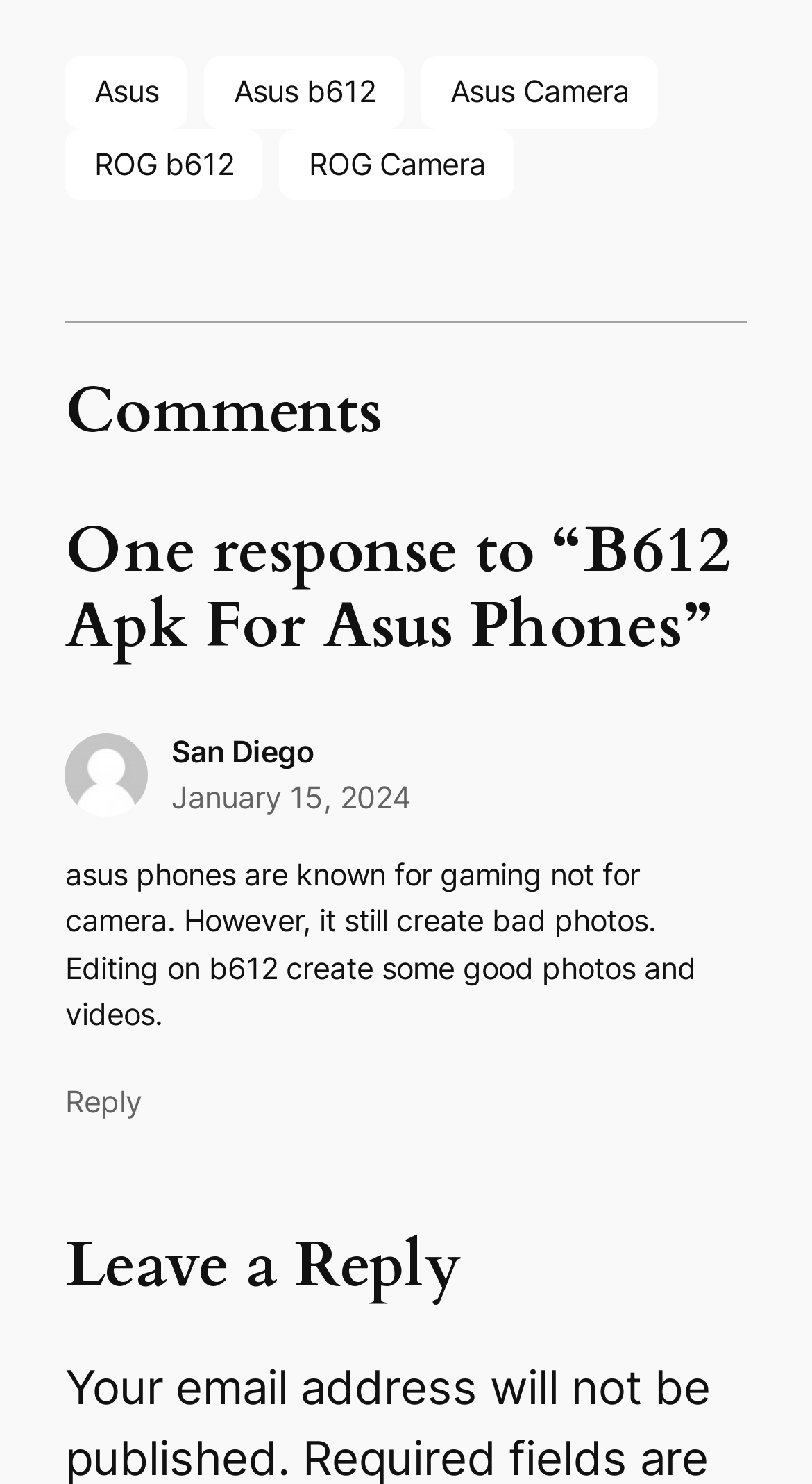What is the brand of phones mentioned?
Carefully analyze the image and provide a detailed answer to the question.

The webpage mentions 'Asus' and 'Asus b612' which suggests that the brand of phones being referred to is Asus.